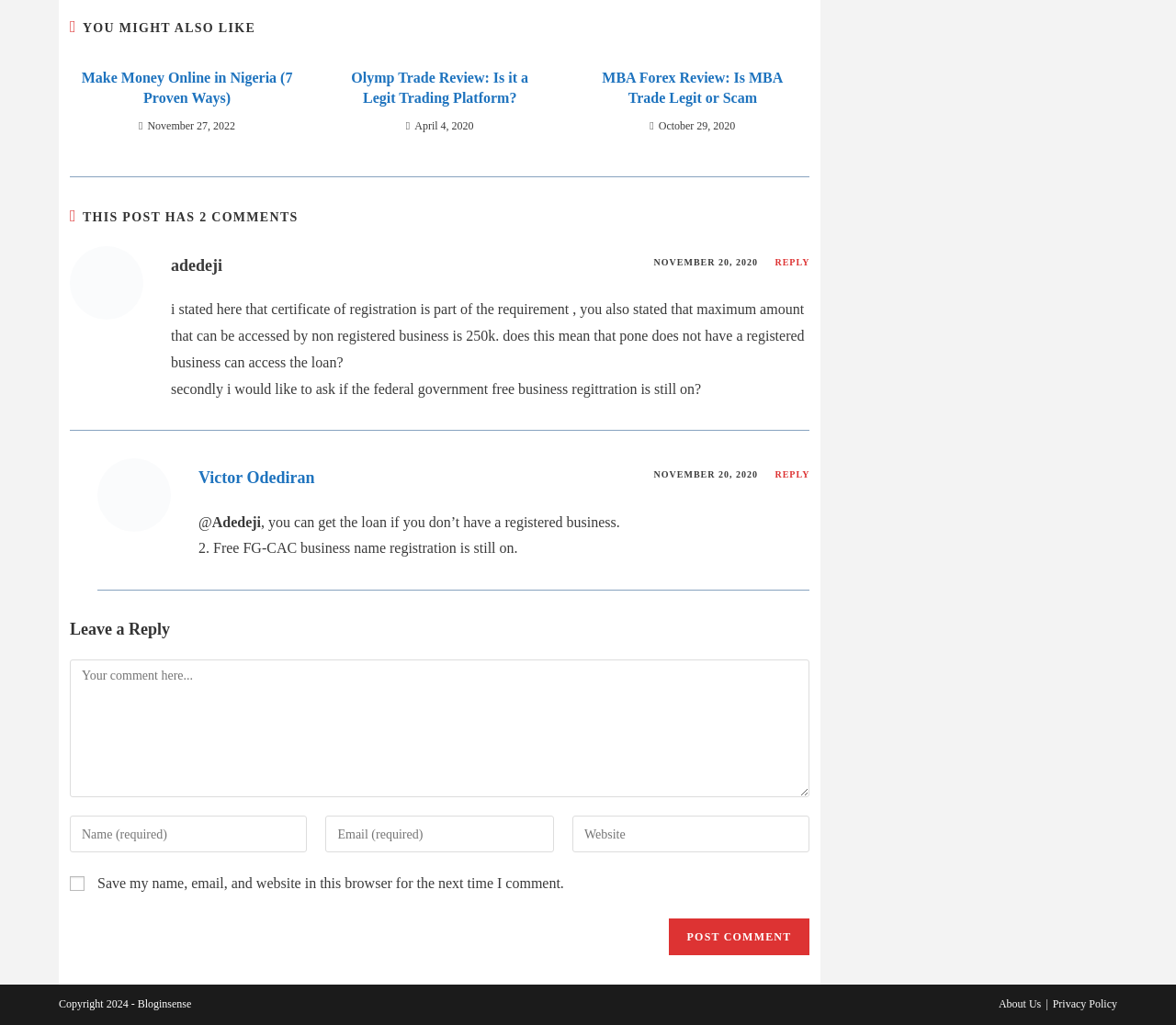Based on the element description: "Privacy Policy", identify the bounding box coordinates for this UI element. The coordinates must be four float numbers between 0 and 1, listed as [left, top, right, bottom].

[0.895, 0.973, 0.95, 0.986]